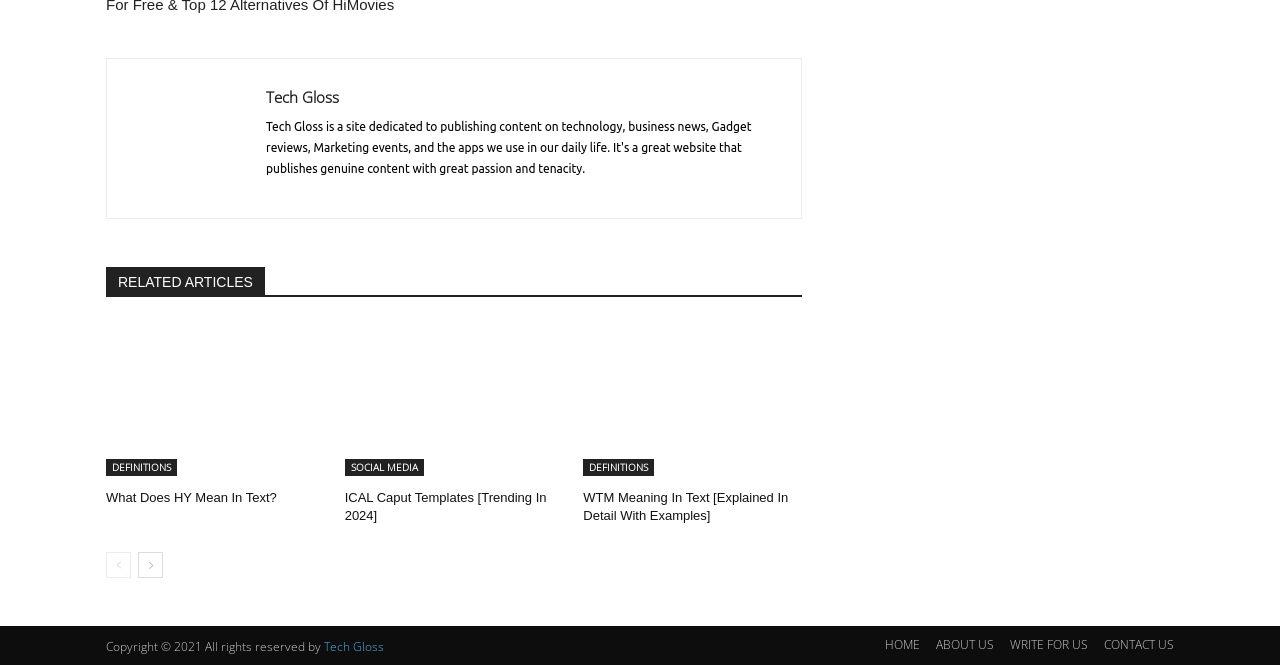Please pinpoint the bounding box coordinates for the region I should click to adhere to this instruction: "go to next page".

[0.108, 0.83, 0.127, 0.869]